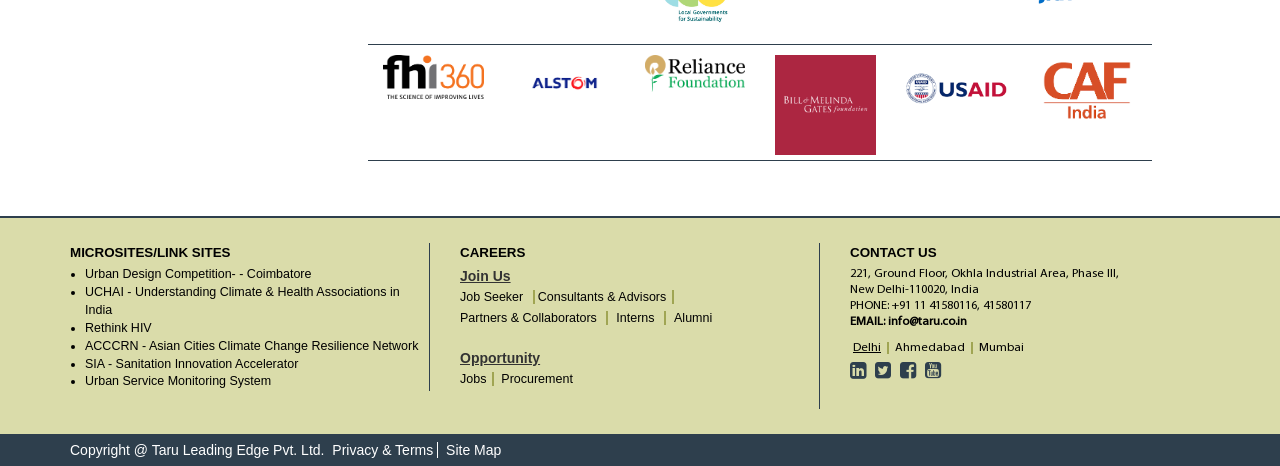Provide the bounding box coordinates for the specified HTML element described in this description: "Consultants & Advisors". The coordinates should be four float numbers ranging from 0 to 1, in the format [left, top, right, bottom].

[0.418, 0.623, 0.527, 0.653]